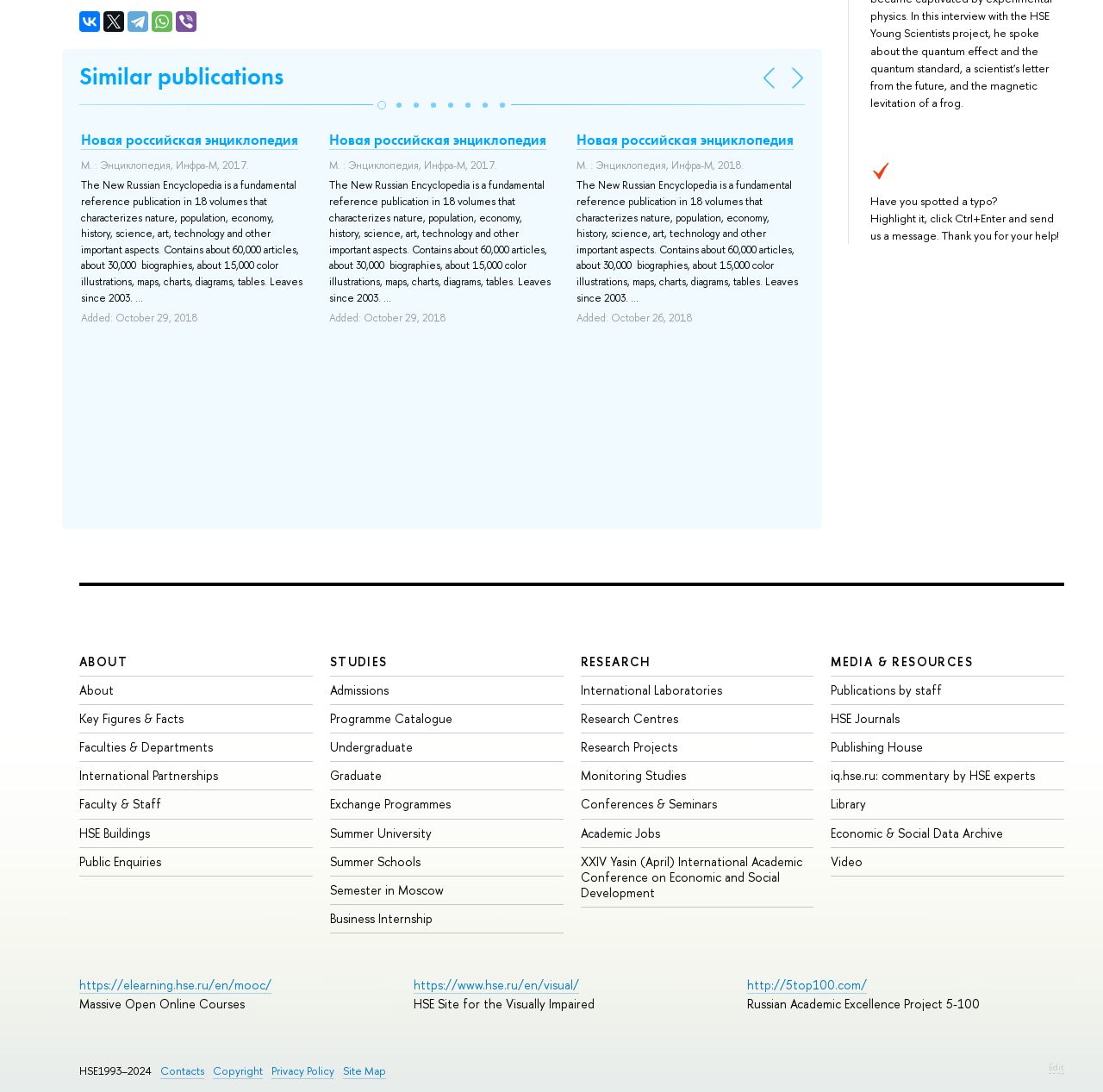Could you specify the bounding box coordinates for the clickable section to complete the following instruction: "Go to 'Новая российская энциклопедия'"?

[0.074, 0.119, 0.27, 0.137]